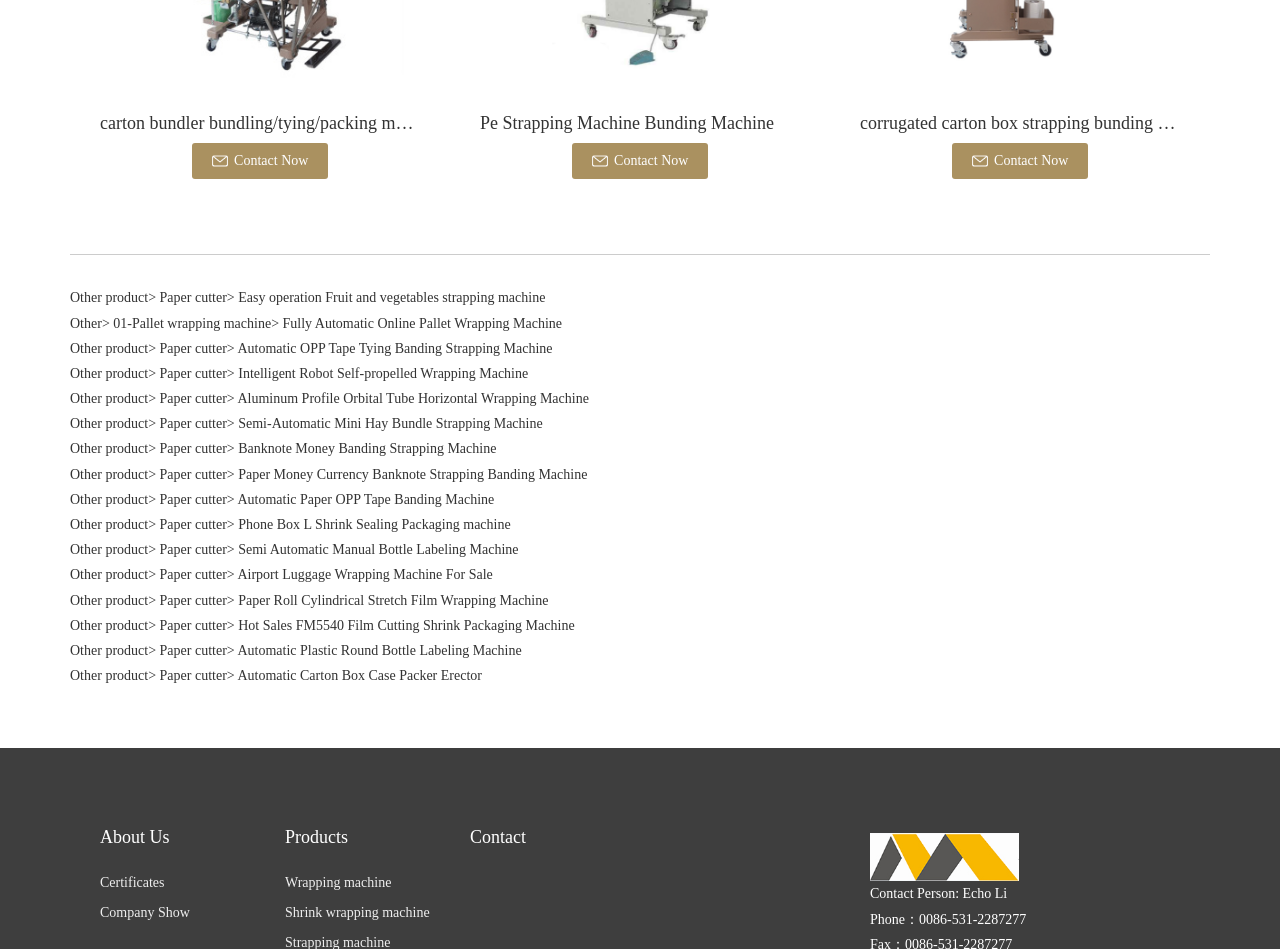Using the details from the image, please elaborate on the following question: What types of products are listed under 'Other product'?

The 'Other product' links lead to various machine products, such as paper cutters, pallet wrapping machines, and bottle labeling machines, indicating that the category includes a range of machines.